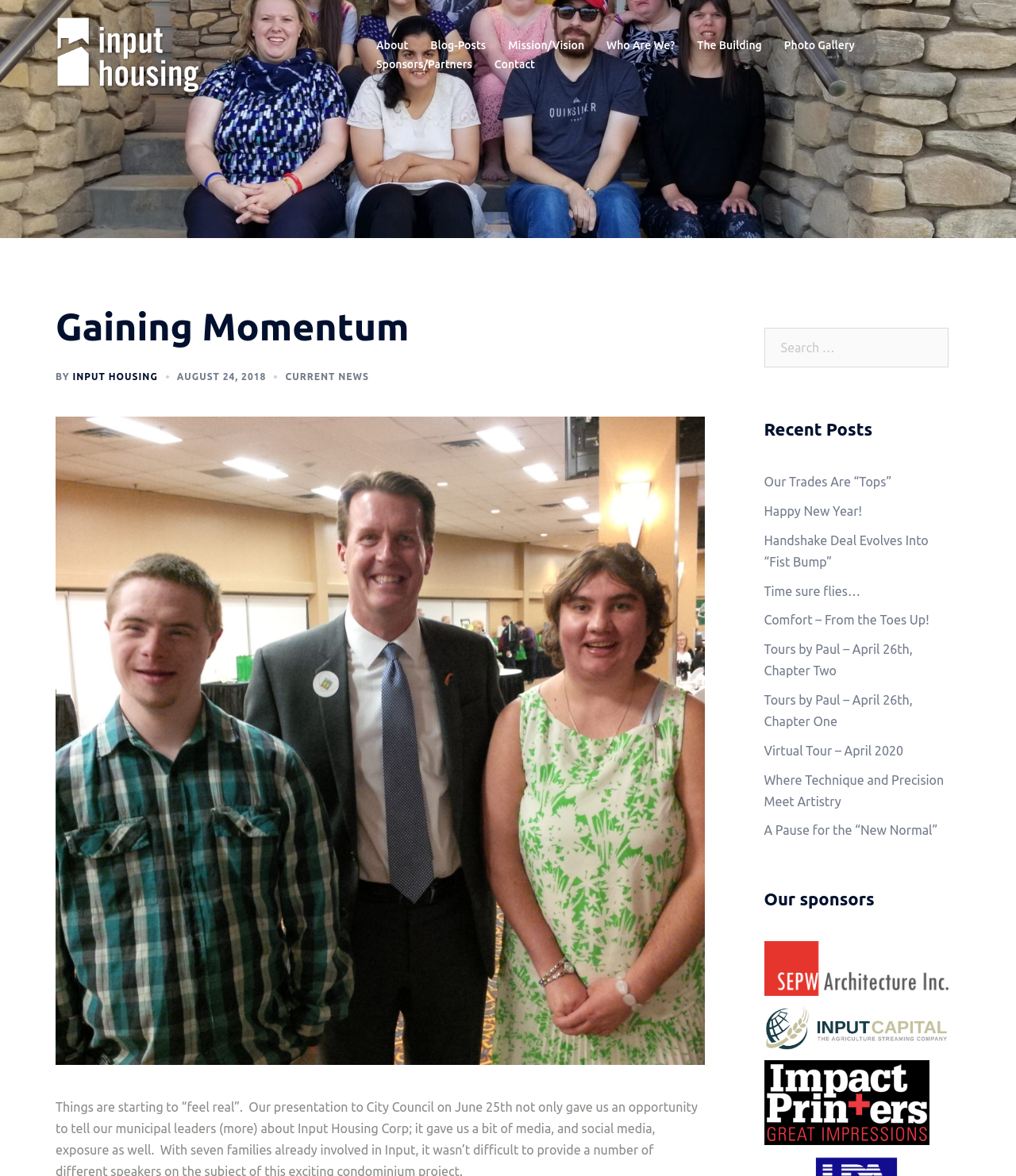Give an extensive and precise description of the webpage.

The webpage is about Input Housing, with a focus on "Gaining Momentum". At the top left, there is a logo image of Input Housing, accompanied by a link to the organization's homepage. 

To the right of the logo, there is a navigation menu with links to various sections, including "About", "Blog-Posts", "Mission/Vision", "Who Are We?", "The Building", "Photo Gallery", "Sponsors/Partners", and "Contact". 

Below the navigation menu, there is a header section with a heading "Gaining Momentum" and a subheading "BY INPUT HOUSING AUGUST 24, 2018". This section also includes a link to "CURRENT NEWS". 

On the right side of the page, there is a search bar with a label "Search for:". 

Below the search bar, there is a section titled "Recent Posts" with a list of 10 links to blog posts, including "Our Trades Are “Tops”", "Happy New Year!", and "Comfort – From the Toes Up!". 

Further down, there is another section titled "Our sponsors" with three links to sponsors' websites.